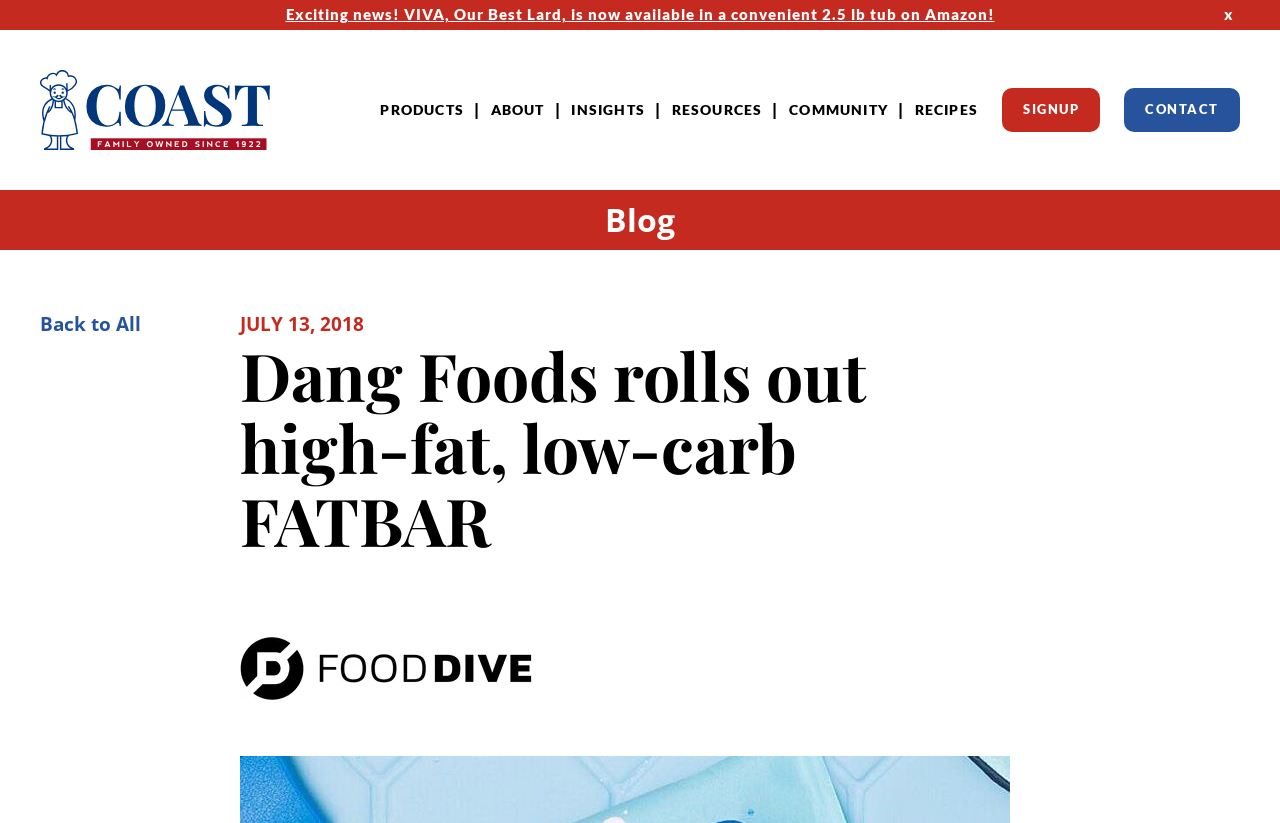Please pinpoint the bounding box coordinates for the region I should click to adhere to this instruction: "Click the 'Home' link".

[0.031, 0.061, 0.211, 0.206]